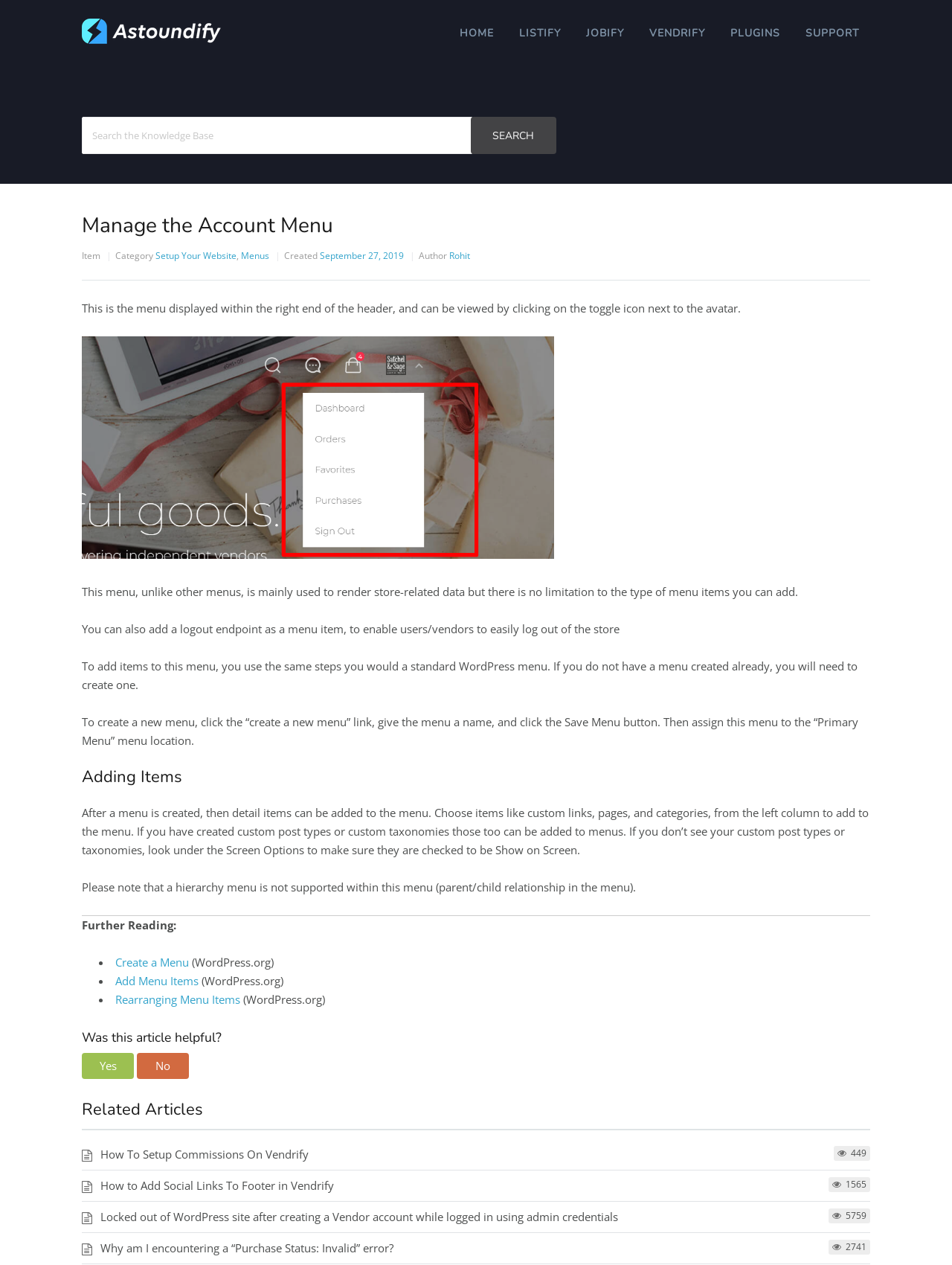Determine the bounding box of the UI element mentioned here: "Rearranging Menu Items". The coordinates must be in the format [left, top, right, bottom] with values ranging from 0 to 1.

[0.121, 0.784, 0.252, 0.796]